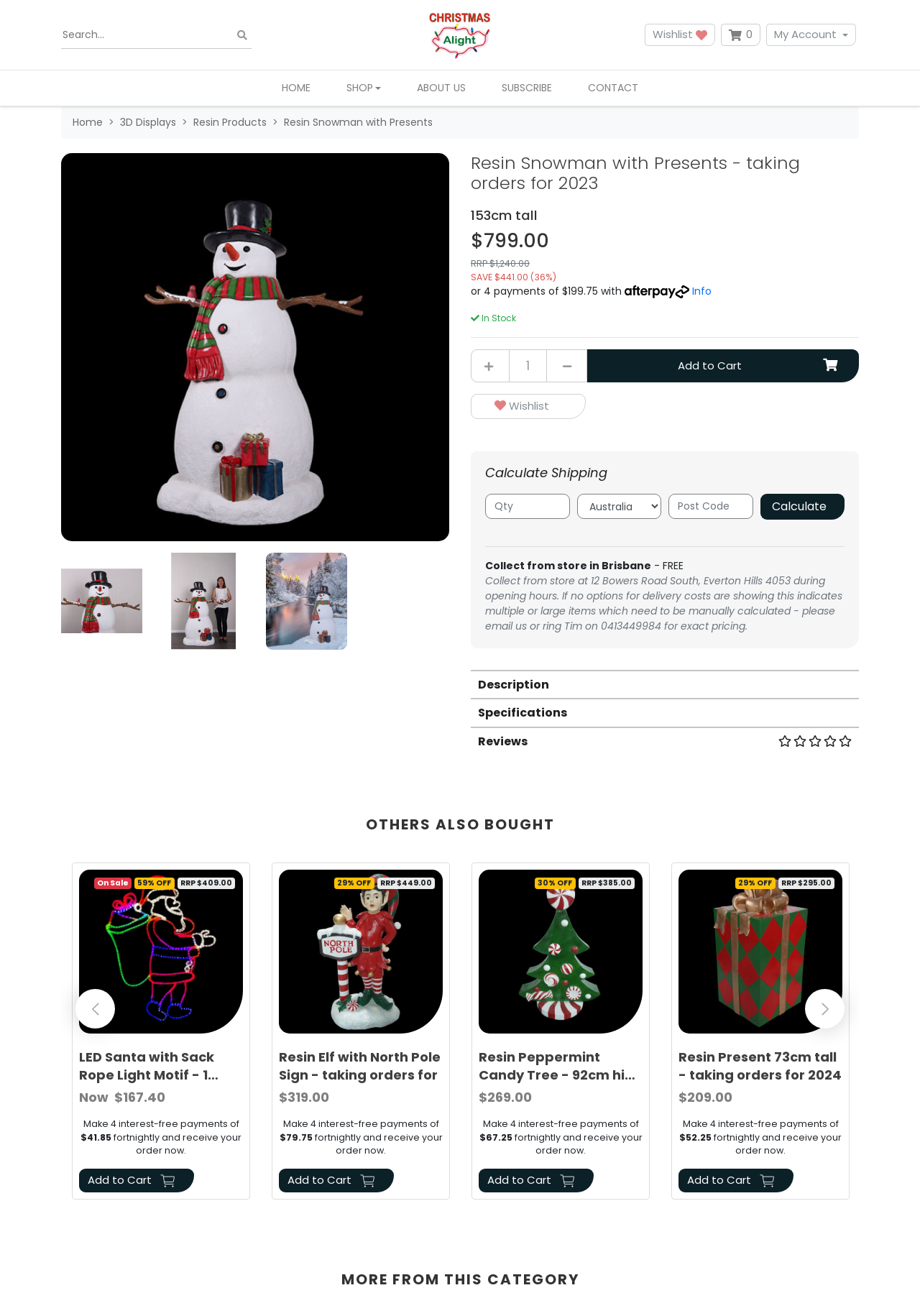Reply to the question below using a single word or brief phrase:
How much does the product cost?

$799.00